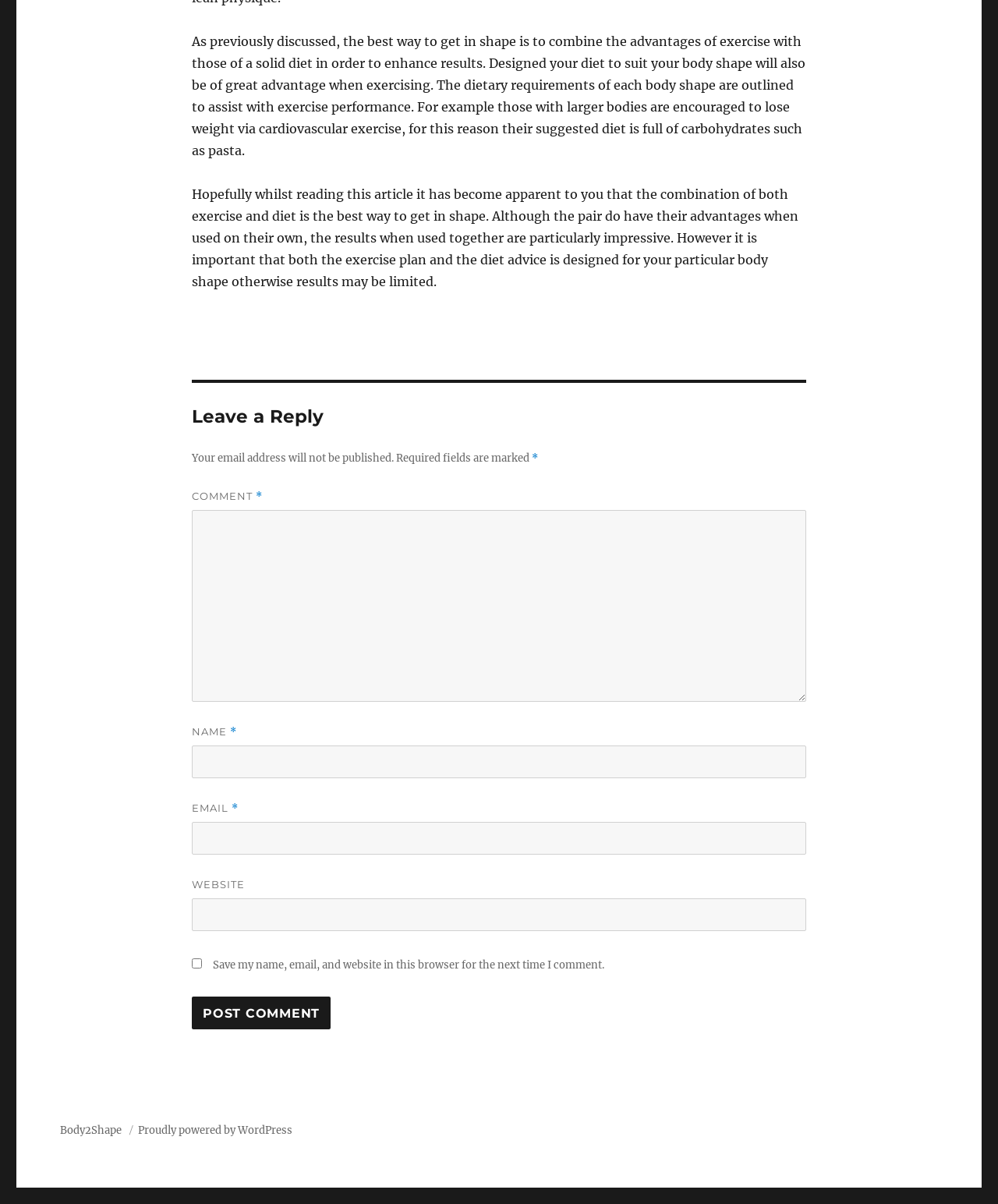Respond to the question below with a single word or phrase: What type of exercise is recommended for people with larger bodies?

Cardiovascular exercise